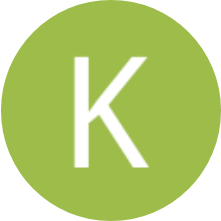Convey a detailed narrative of what is depicted in the image.

The image displays a circular logo featuring a stylized letter "K" in white set against a vibrant green background. This design is simplistic yet distinctive, emphasizing the character in a bold and modern manner. The choice of color suggests a fresh and energetic vibe, potentially representing qualities like growth and innovation. This logo could be associated with a brand or individual named Kyle Milnes, whose profile context suggests a user engaged in discussions or contributions within a community, specifically in areas related to ideas and comments on a platform.